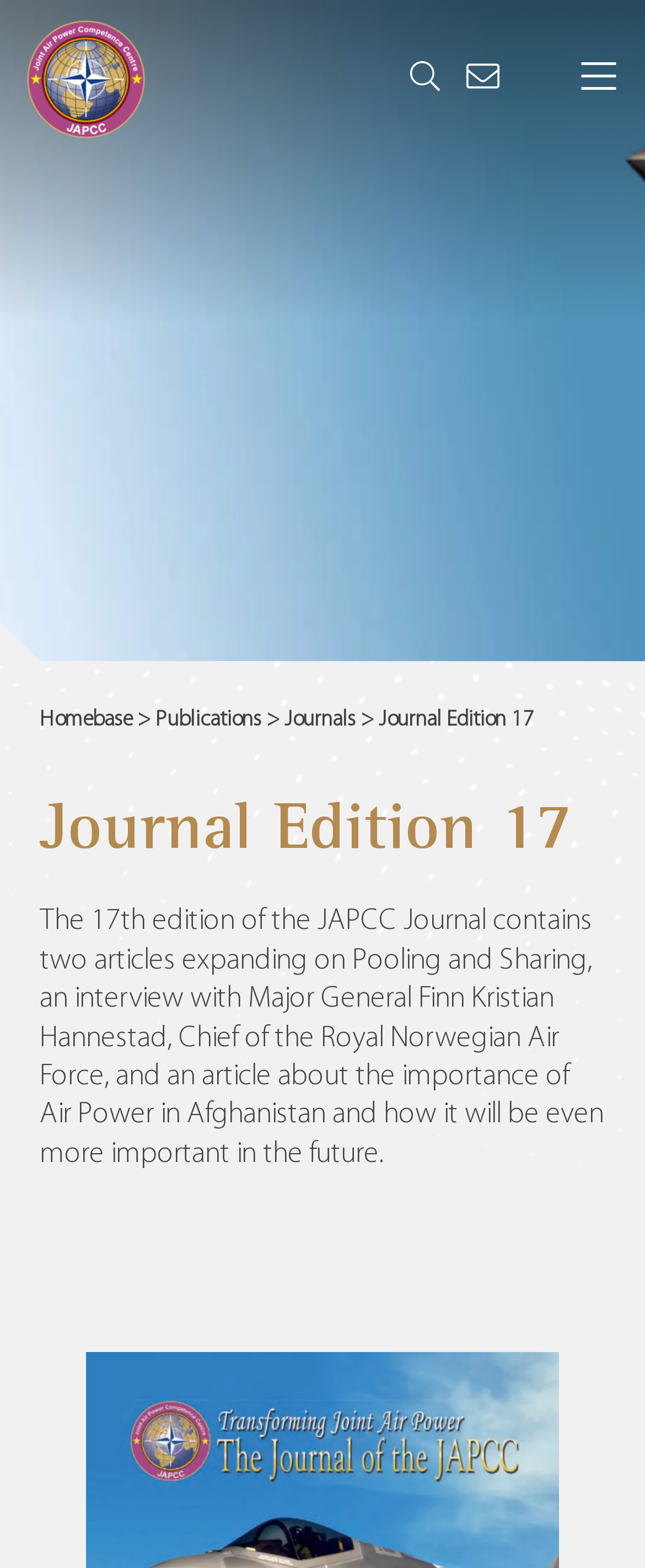Examine the screenshot and answer the question in as much detail as possible: What is the name of the journal edition?

I found the answer by looking at the heading element with the text 'Journal Edition 17' which is located at the top of the webpage, indicating the title of the current journal edition.